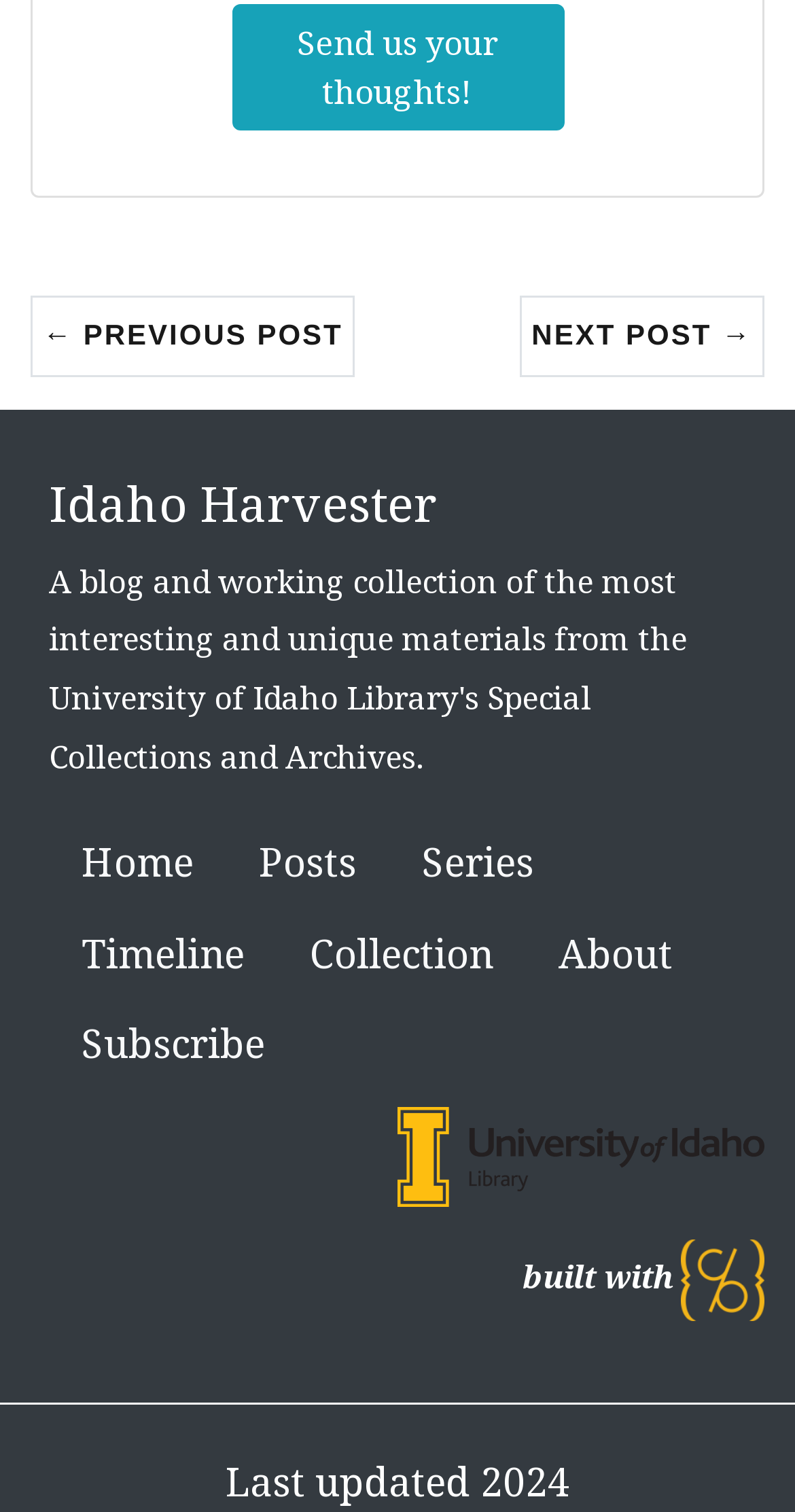Determine the bounding box coordinates of the clickable element necessary to fulfill the instruction: "click Menu". Provide the coordinates as four float numbers within the 0 to 1 range, i.e., [left, top, right, bottom].

None